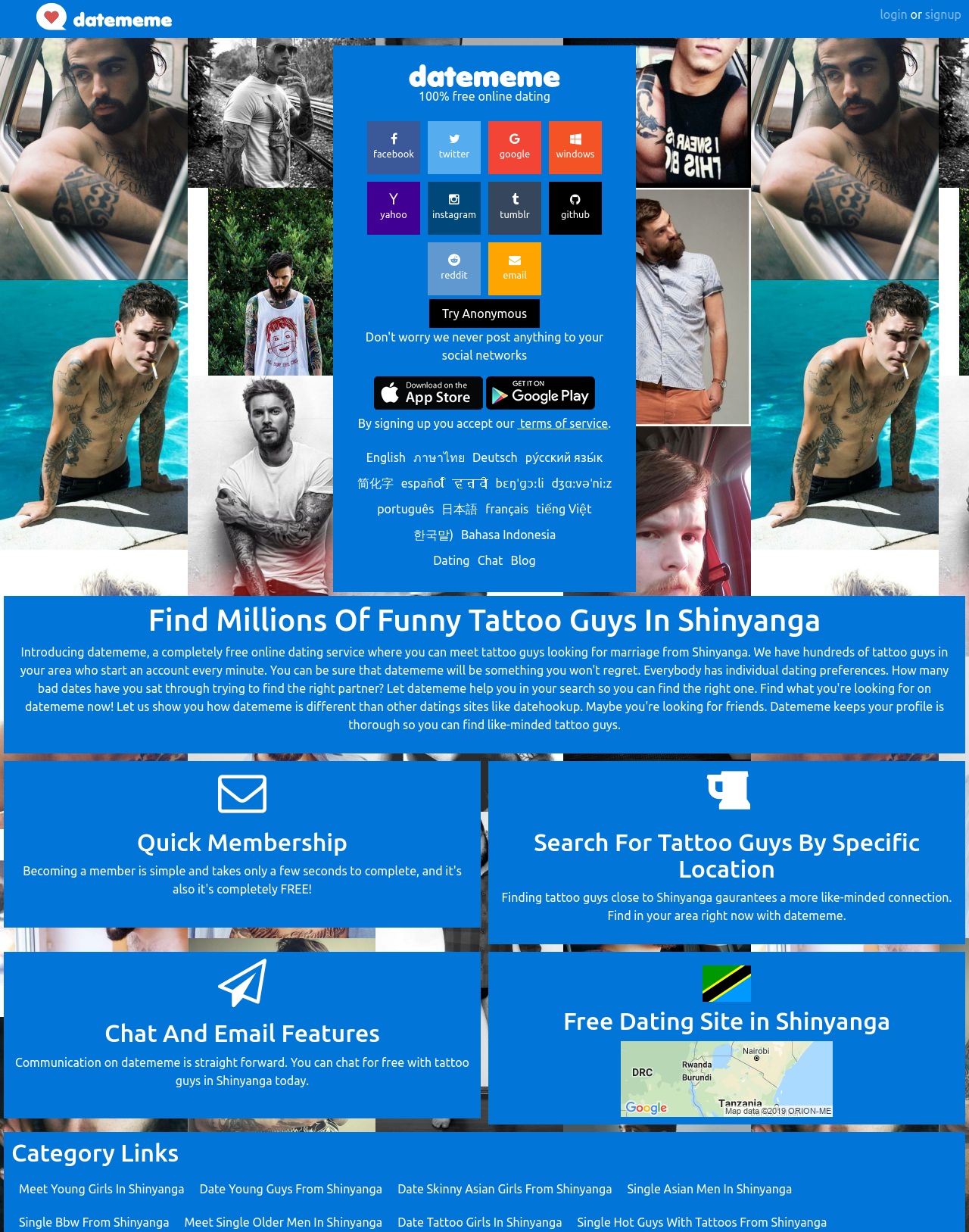What is the language of the webpage?
Refer to the screenshot and answer in one word or phrase.

English